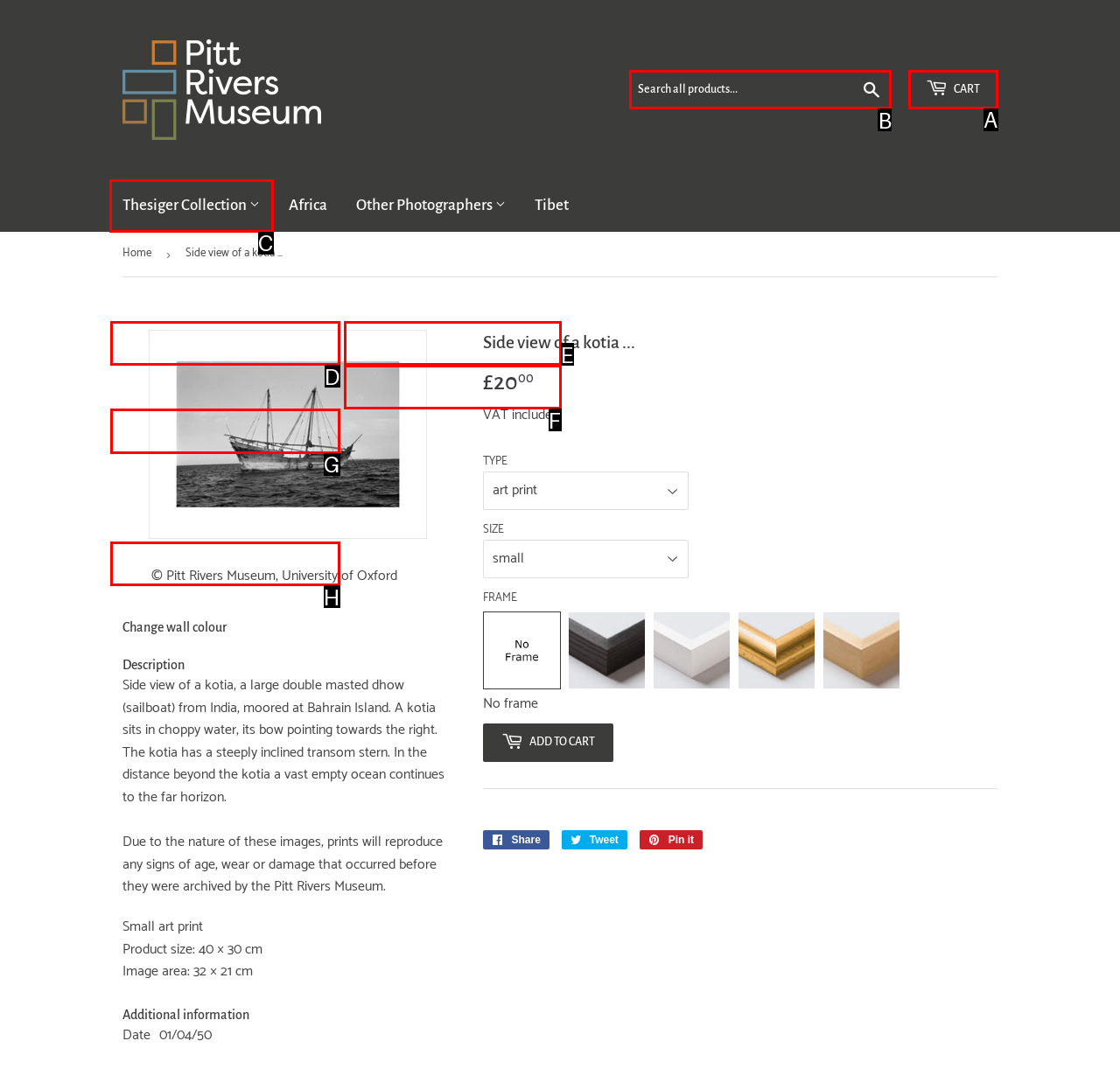Indicate which UI element needs to be clicked to fulfill the task: Click on the 'News' link
Answer with the letter of the chosen option from the available choices directly.

None